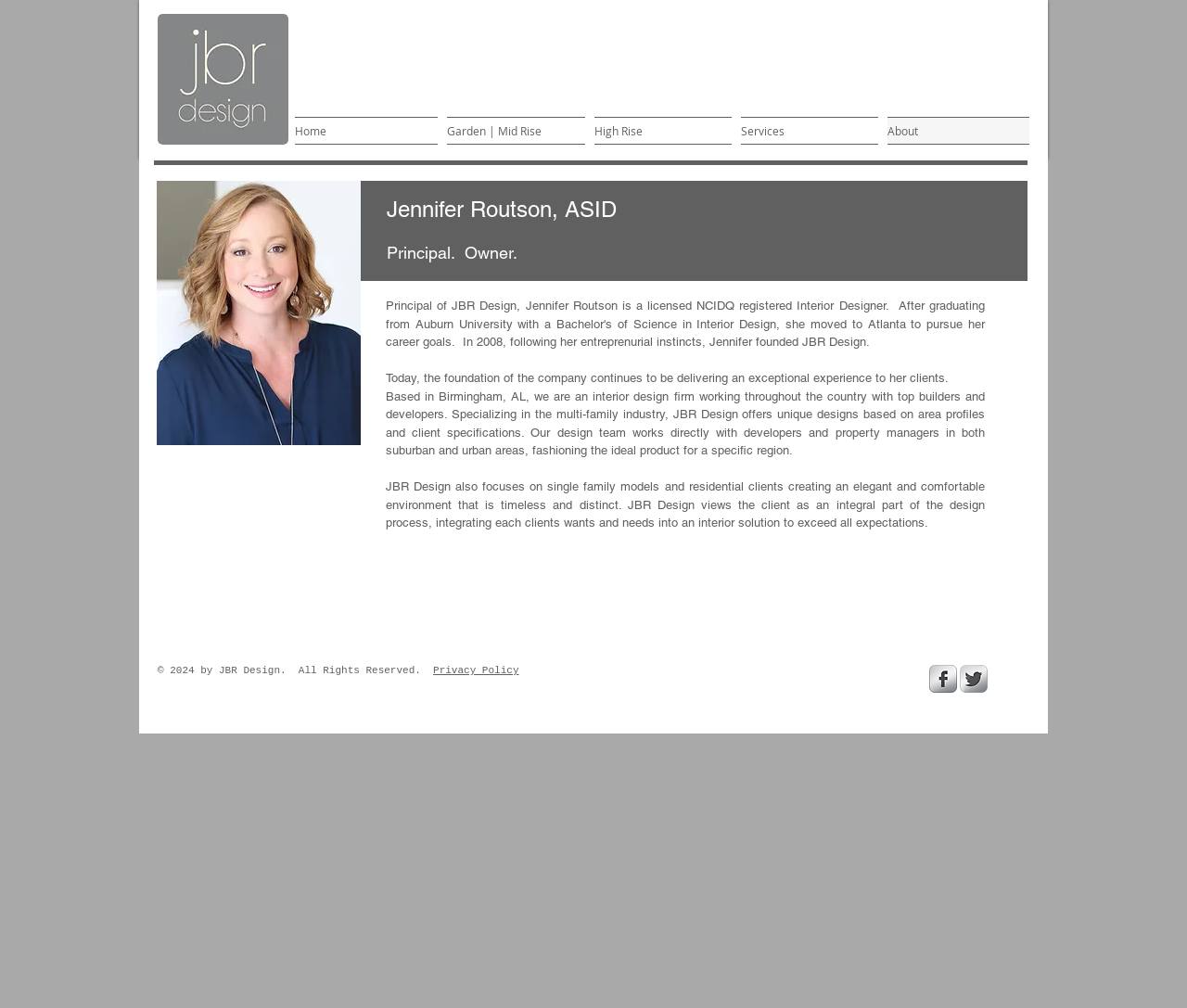Identify the bounding box for the given UI element using the description provided. Coordinates should be in the format (top-left x, top-left y, bottom-right x, bottom-right y) and must be between 0 and 1. Here is the description: Garden | Mid Rise

[0.373, 0.116, 0.497, 0.144]